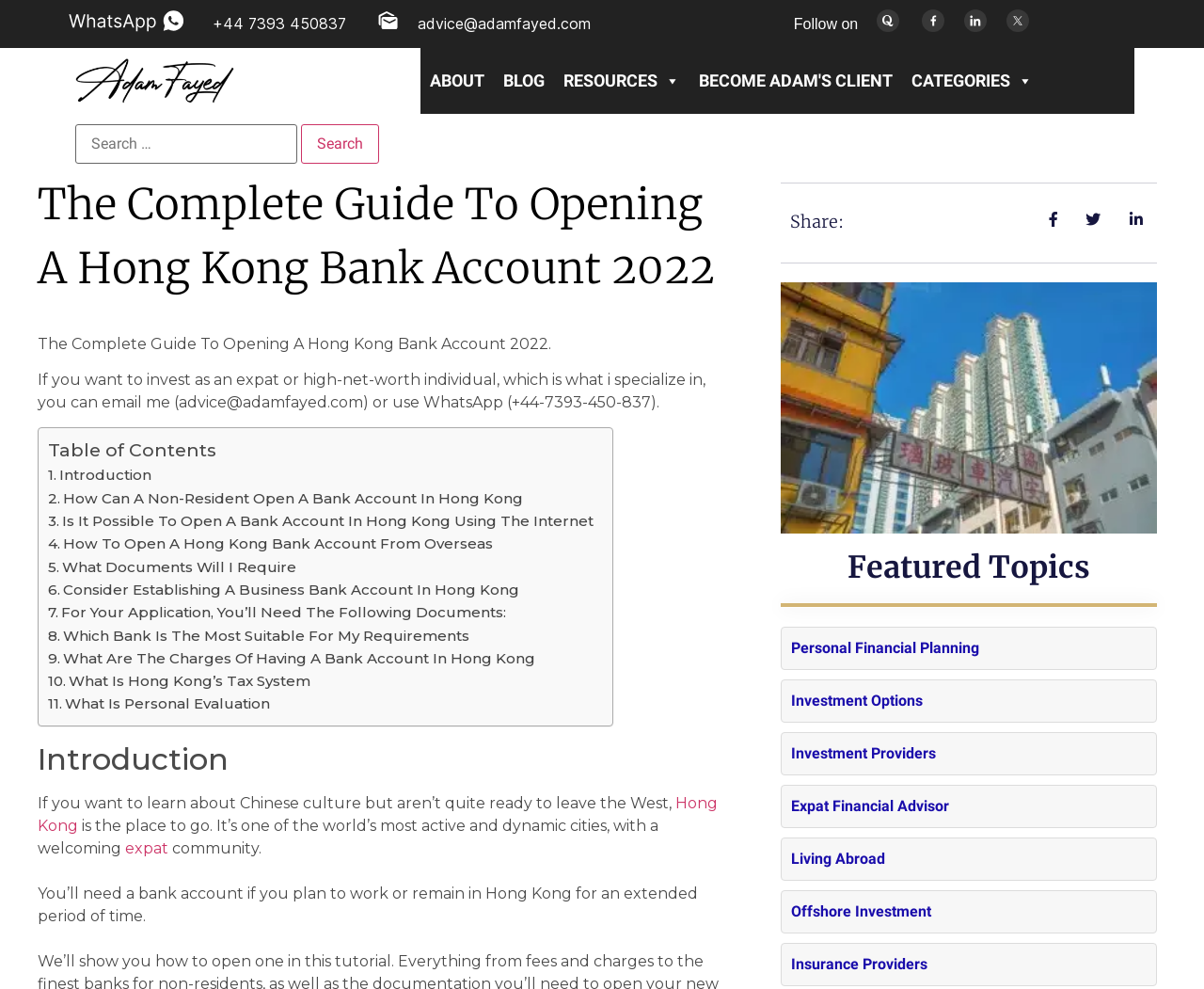What is the format of the webpage content?
Please use the visual content to give a single word or phrase answer.

Table of Contents